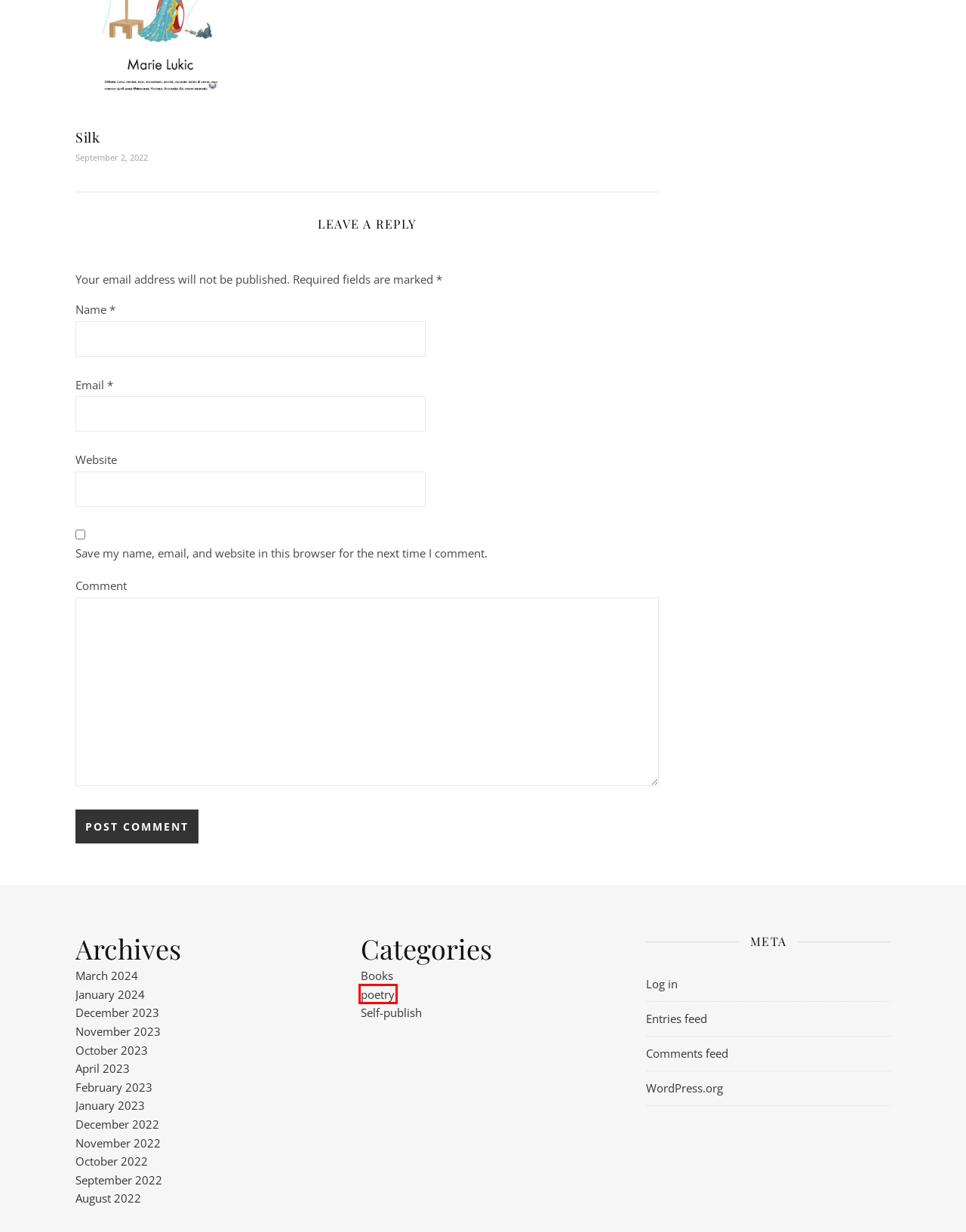Given a webpage screenshot with a UI element marked by a red bounding box, choose the description that best corresponds to the new webpage that will appear after clicking the element. The candidates are:
A. Marie Lukic
B. poetry – Marie Lukic
C. April 2023 – Marie Lukic
D. August 2022 – Marie Lukic
E. September 2022 – Marie Lukic
F. December 2023 – Marie Lukic
G. January 2024 – Marie Lukic
H. Blog Tool, Publishing Platform, and CMS – WordPress.org

B